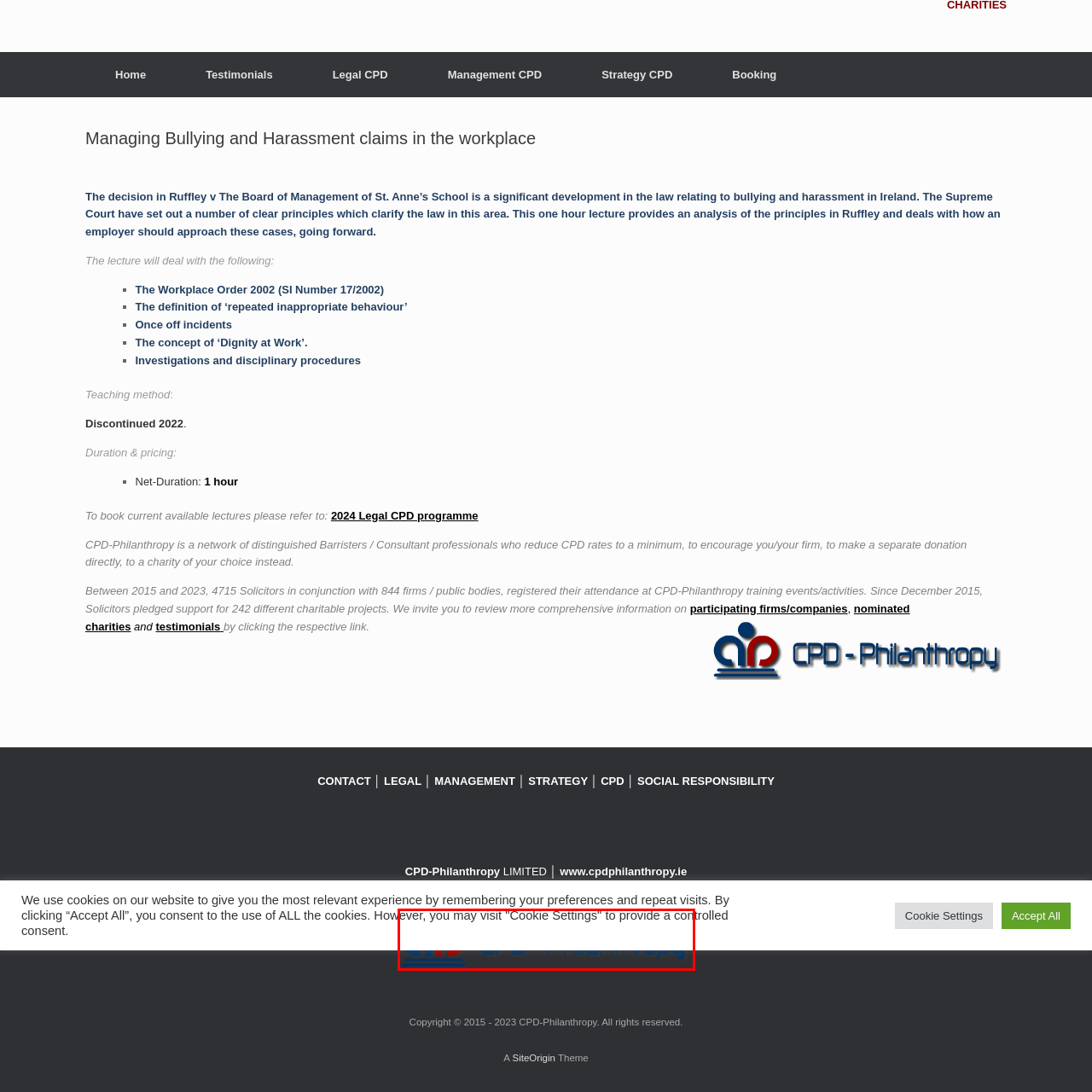Observe the image segment inside the red bounding box and answer concisely with a single word or phrase: Does the webpage focus on combining medical training with social responsibility?

No